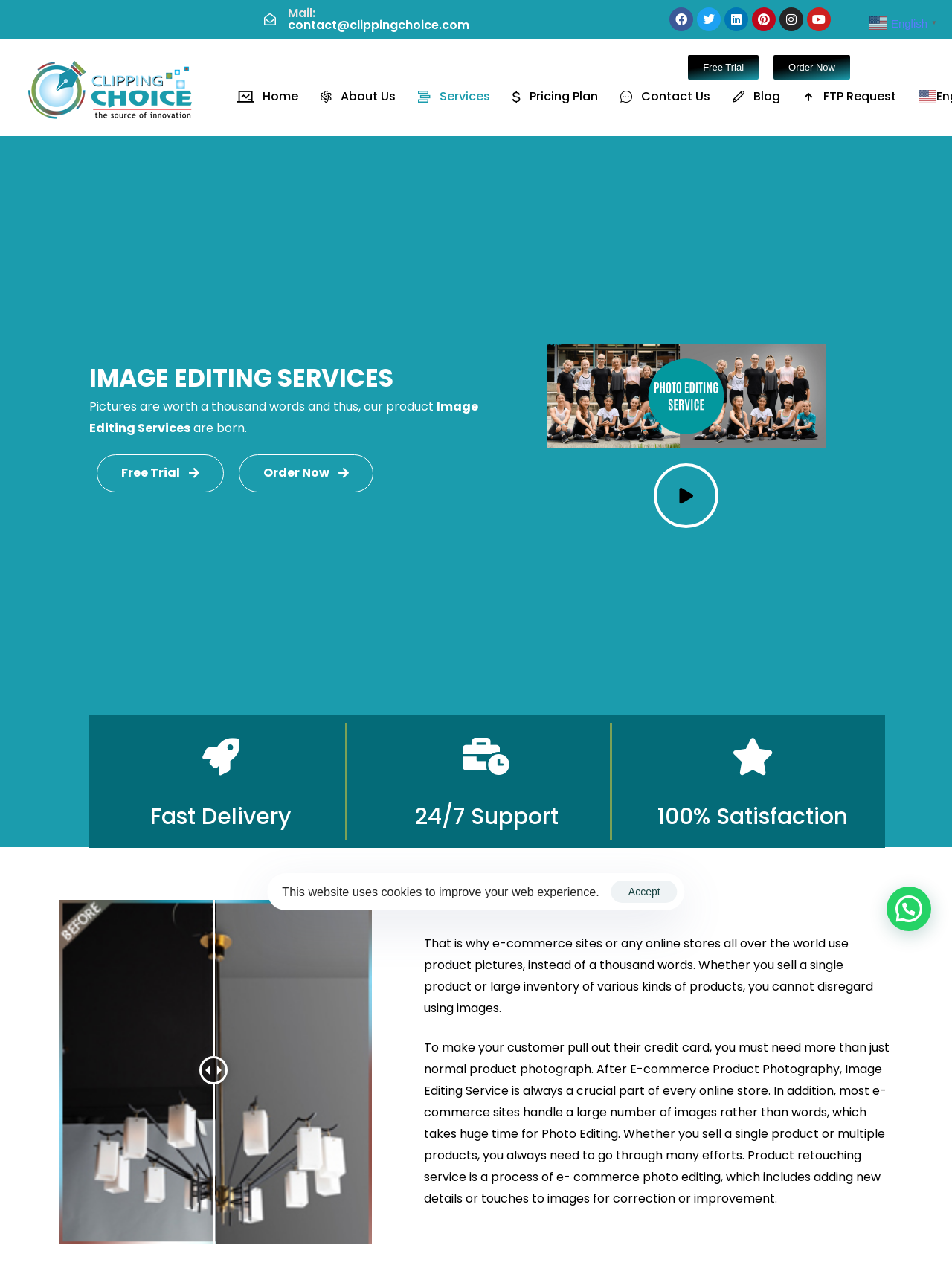Determine the bounding box for the UI element described here: "Contact Us".

[0.64, 0.062, 0.758, 0.09]